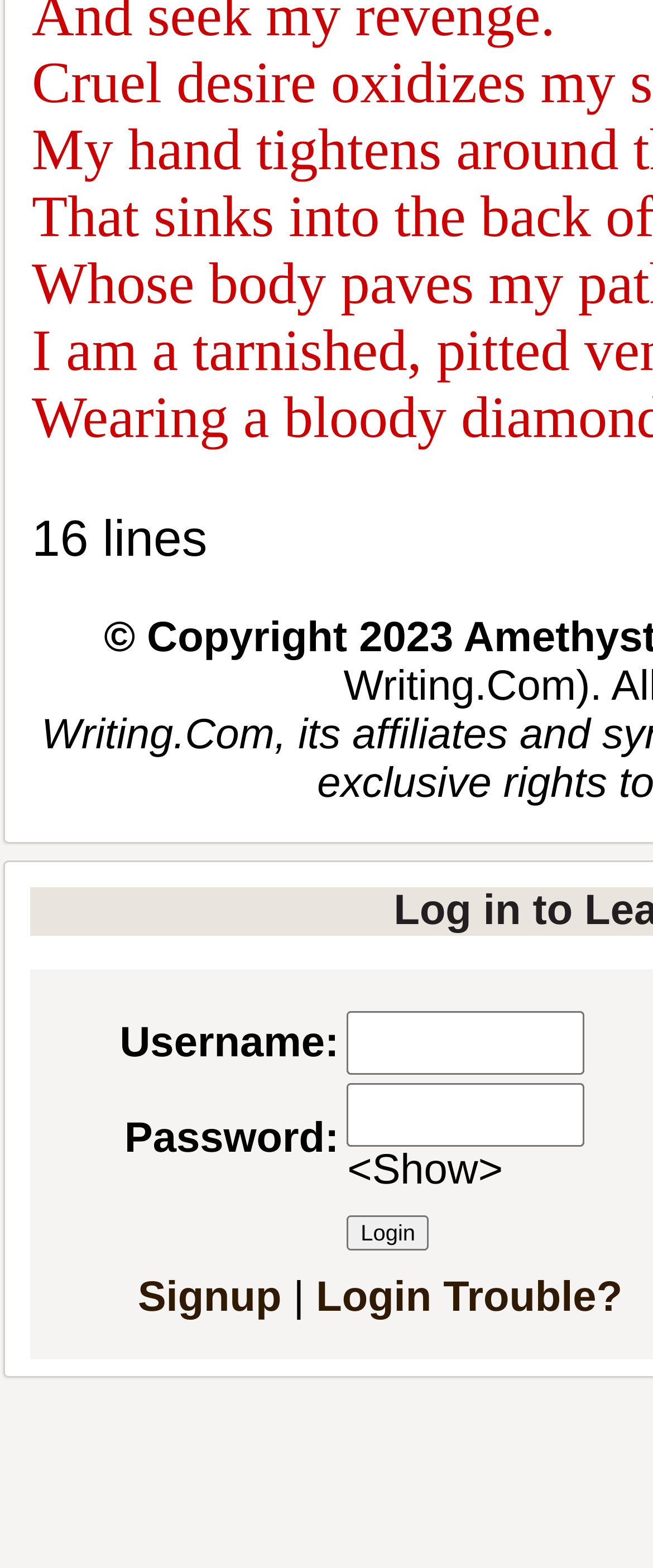Using the element description Donate, predict the bounding box coordinates for the UI element. Provide the coordinates in (top-left x, top-left y, bottom-right x, bottom-right y) format with values ranging from 0 to 1.

None